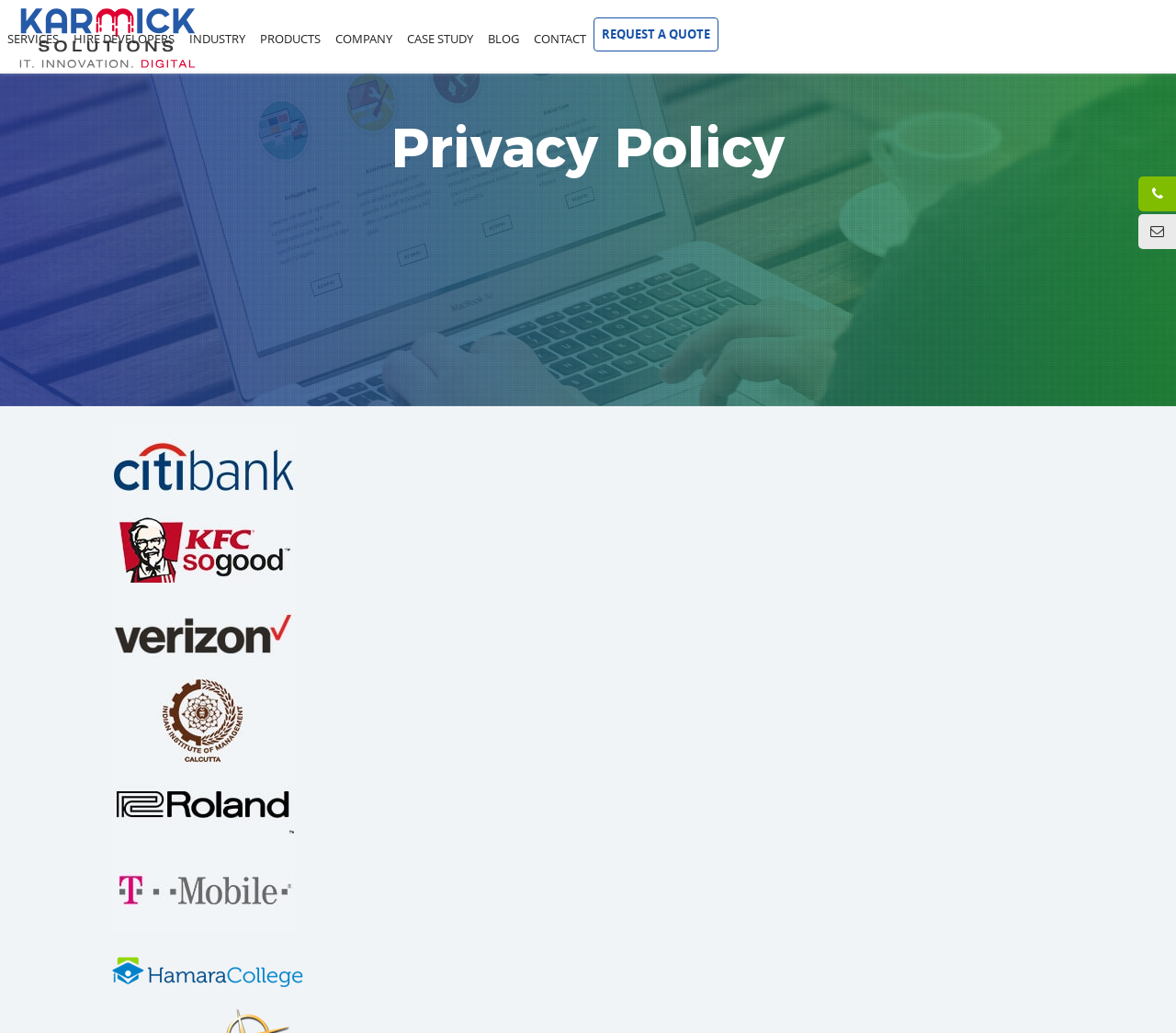What is the bounding box coordinate of the 'Privacy Policy' heading? Using the information from the screenshot, answer with a single word or phrase.

[0.012, 0.116, 0.988, 0.187]